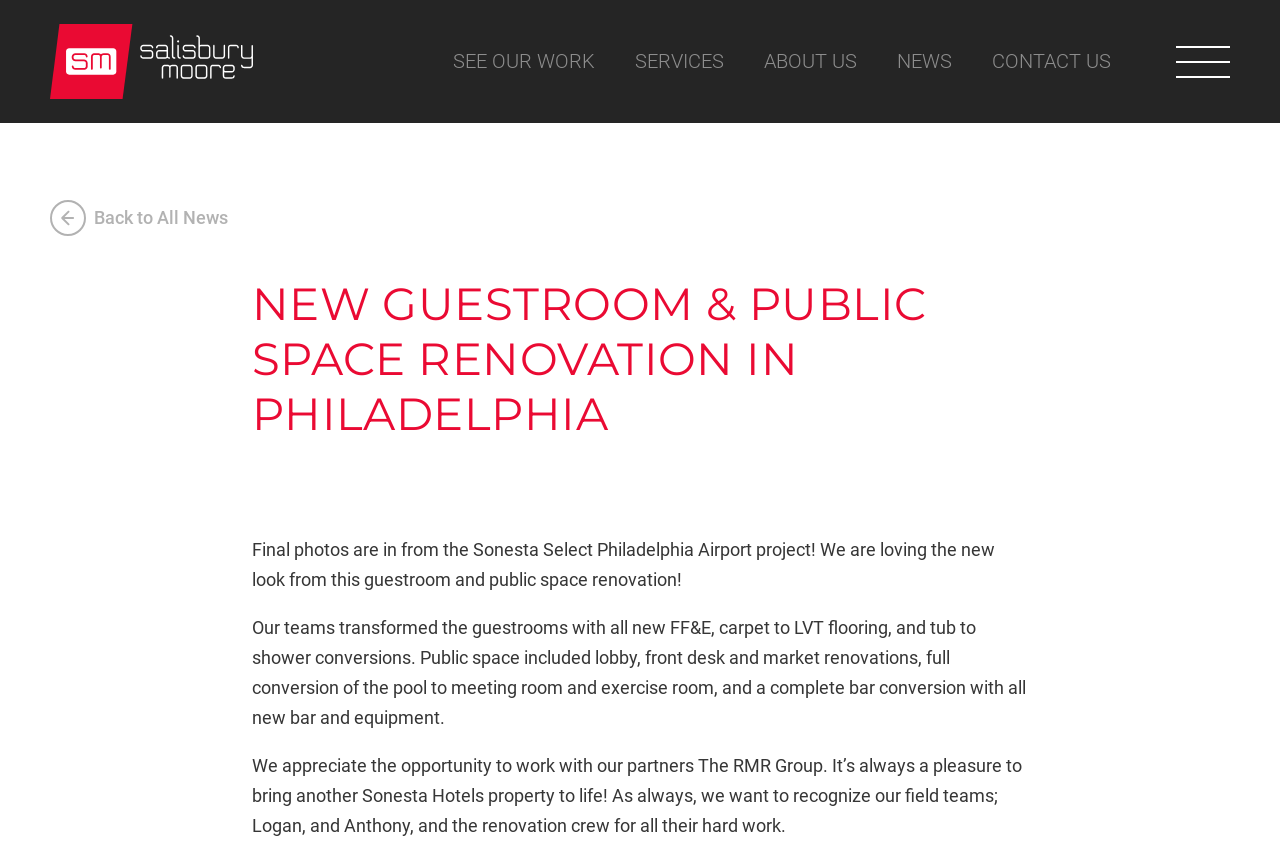Reply to the question with a brief word or phrase: What type of flooring was installed in the guestrooms?

LVT